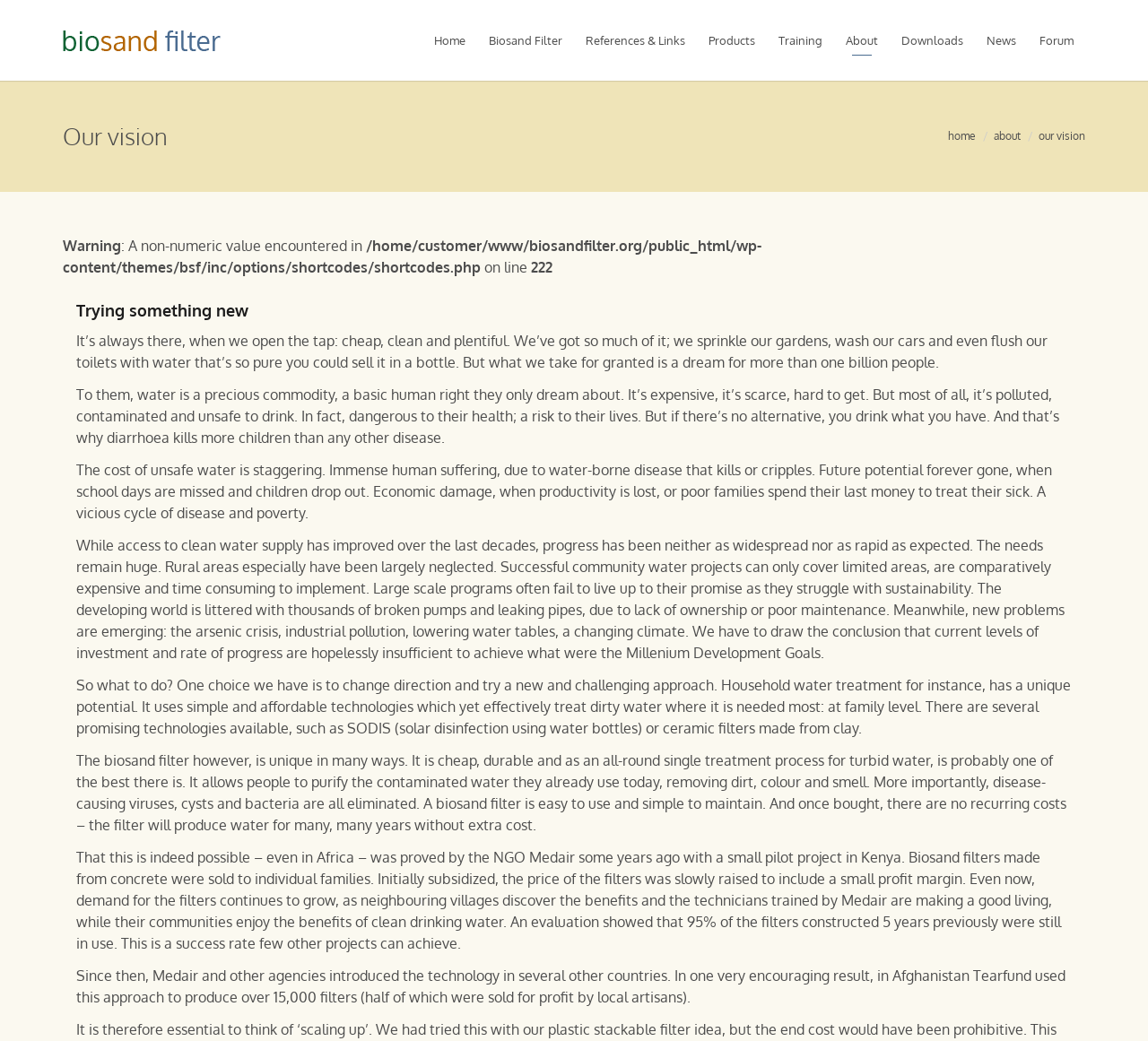Specify the bounding box coordinates of the area to click in order to execute this command: 'Read about Our vision'. The coordinates should consist of four float numbers ranging from 0 to 1, and should be formatted as [left, top, right, bottom].

[0.055, 0.119, 0.945, 0.143]